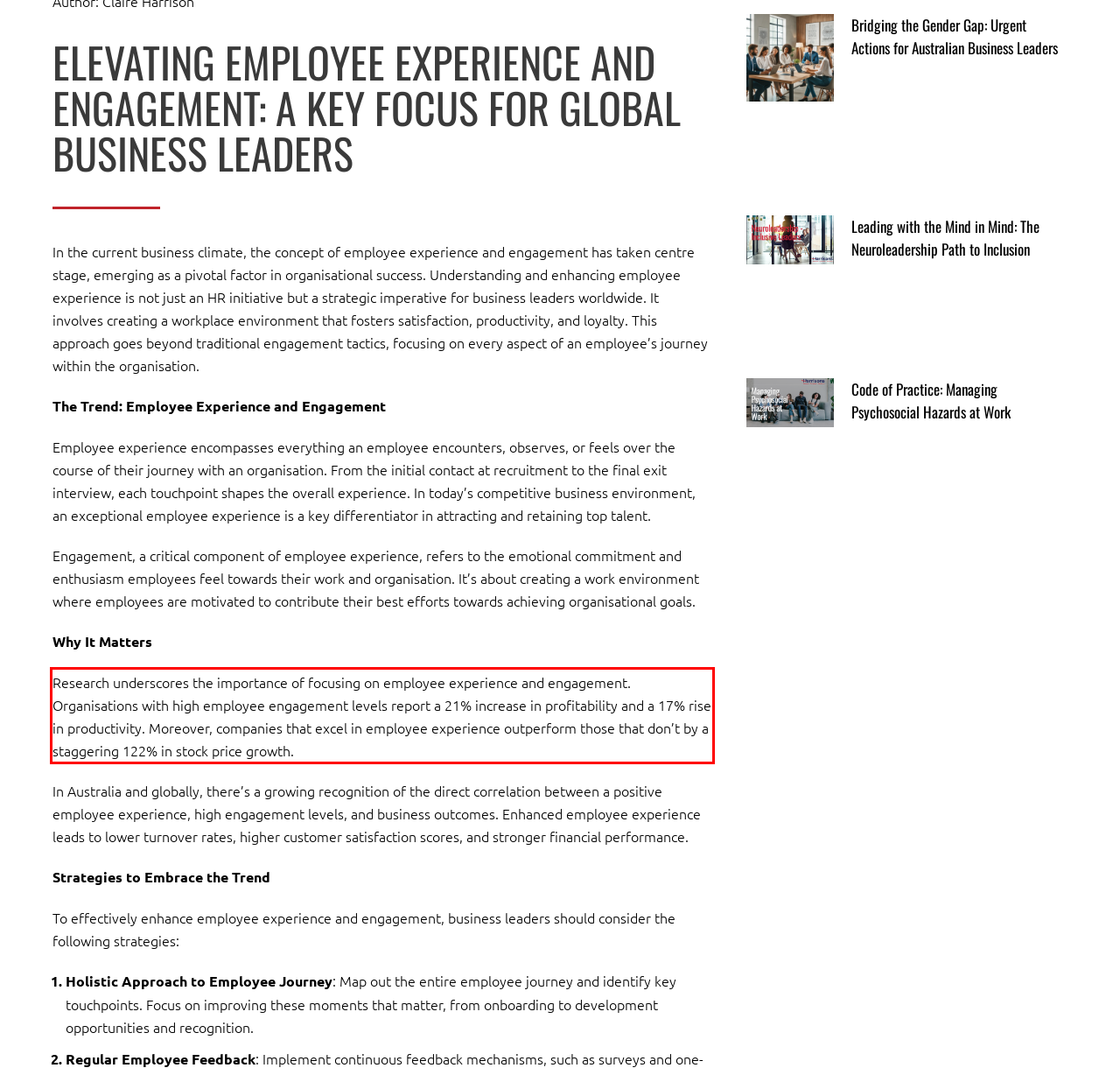You have a screenshot of a webpage with a red bounding box. Identify and extract the text content located inside the red bounding box.

Research underscores the importance of focusing on employee experience and engagement. Organisations with high employee engagement levels report a 21% increase in profitability and a 17% rise in productivity. Moreover, companies that excel in employee experience outperform those that don’t by a staggering 122% in stock price growth.